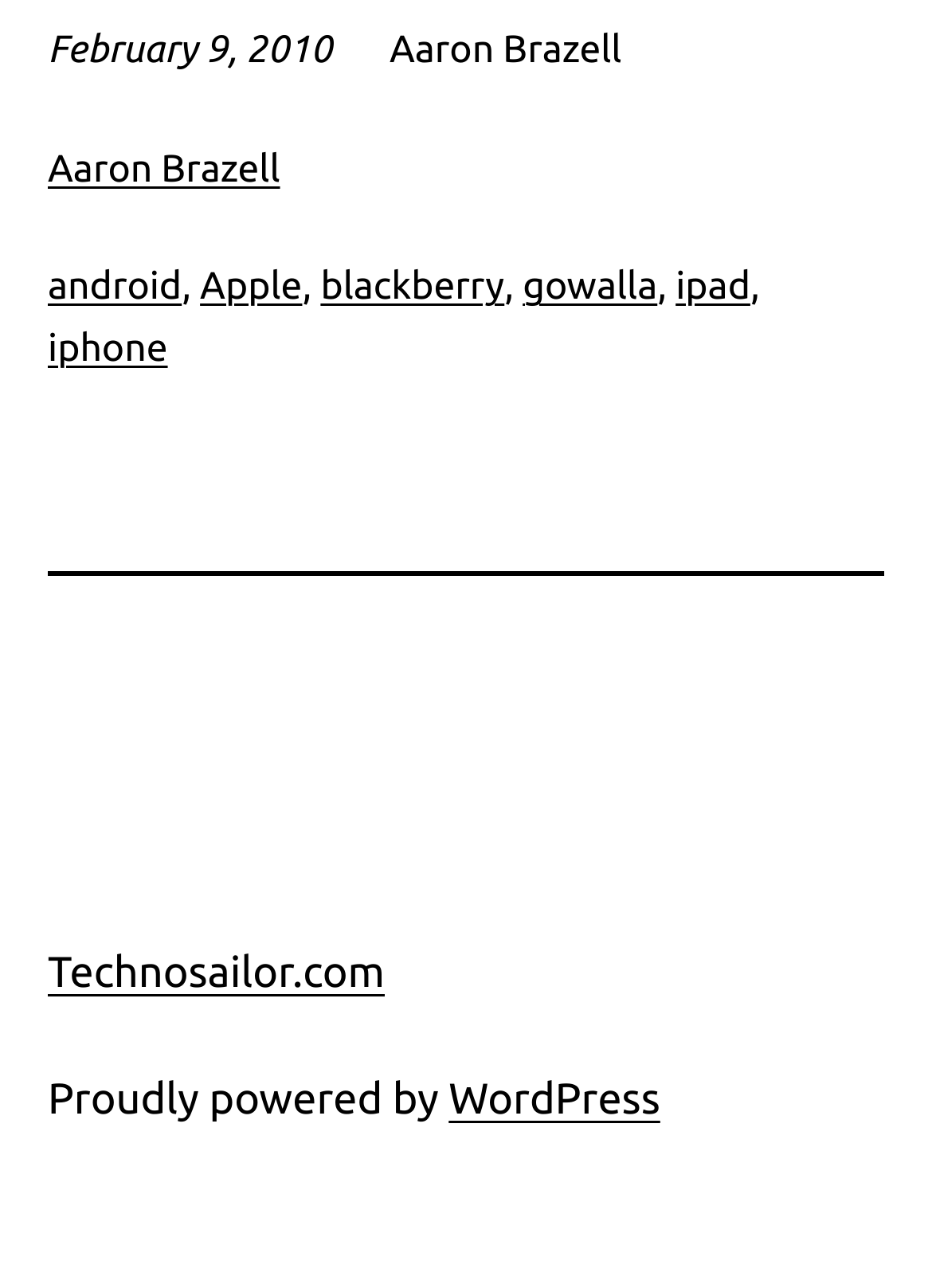Locate the bounding box coordinates of the region to be clicked to comply with the following instruction: "visit Aaron Brazell's homepage". The coordinates must be four float numbers between 0 and 1, in the form [left, top, right, bottom].

[0.051, 0.114, 0.3, 0.148]